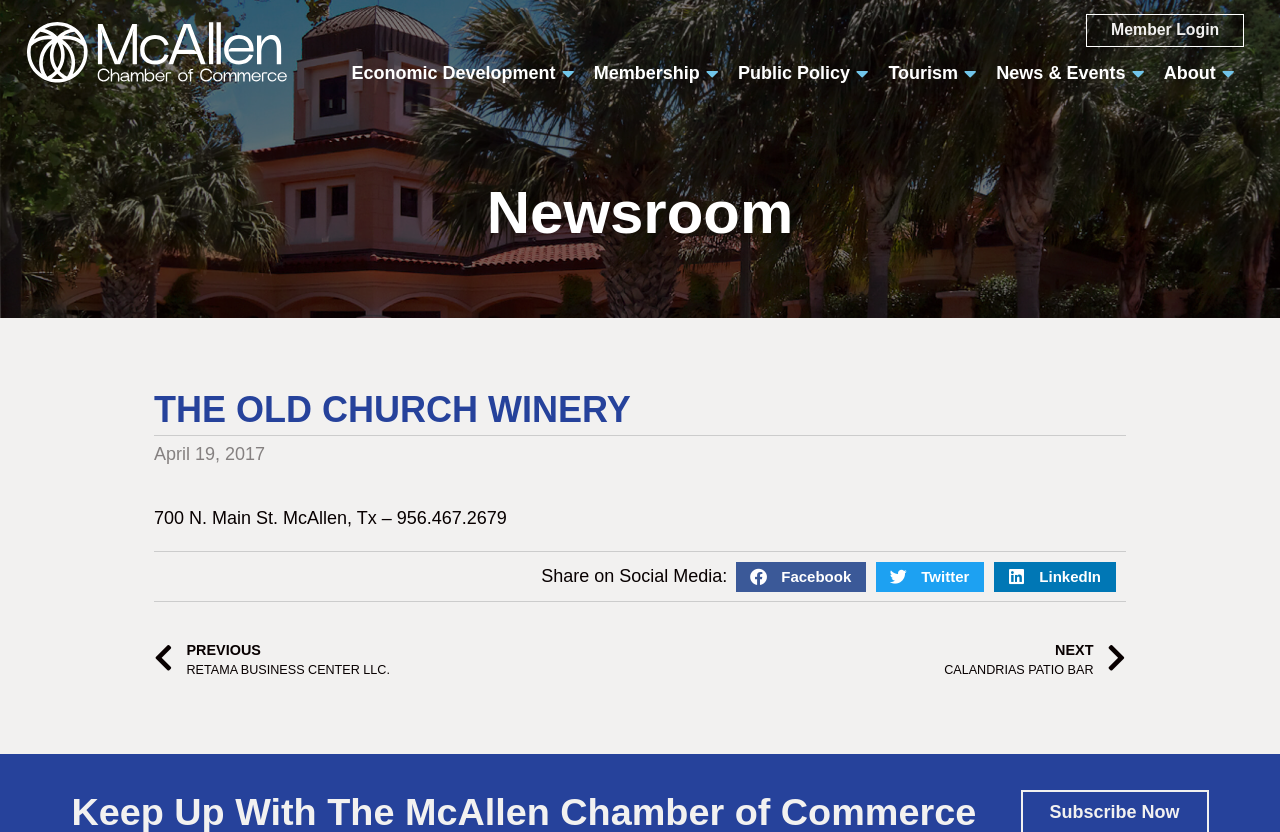Respond with a single word or short phrase to the following question: 
What is the address of the McAllen Chamber of Commerce?

1200 Ash Avenue